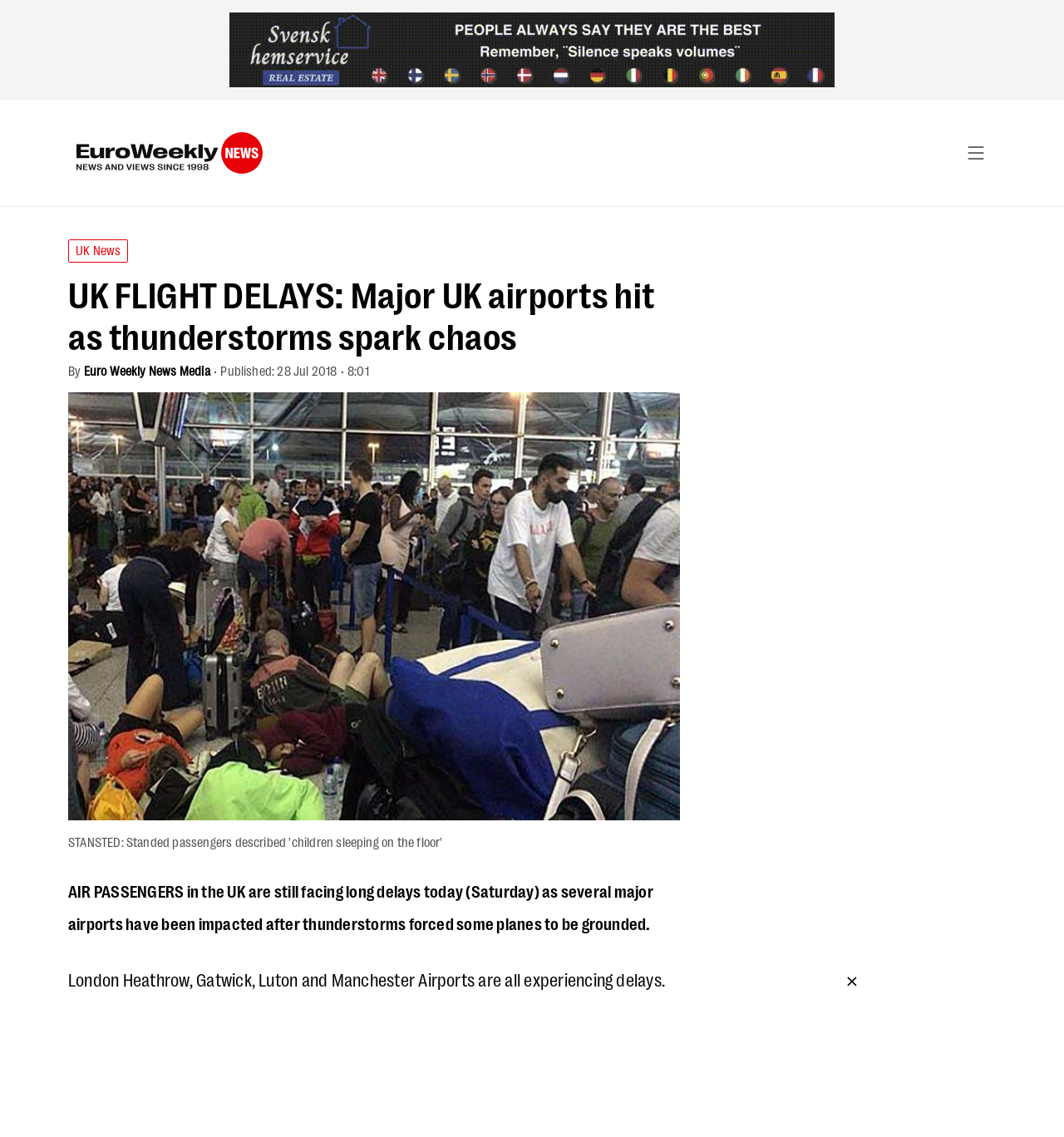Elaborate on the different components and information displayed on the webpage.

The webpage appears to be a news article about flight delays in the UK due to thunderstorms. At the top left of the page, there is a logo of Euro Weekly News, which is an image with a link to the website. Next to the logo, there is a link to the UK News section.

Below the logo, there is a heading that reads "UK FLIGHT DELAYS: Major UK airports hit as thunderstorms spark chaos". The heading is followed by a byline that says "By" and a link to Euro Weekly News Media. The publication date and time are also displayed, which is July 28, 2018, at 8:01.

To the right of the byline, there is an image of a Twitter profile picture, @stripolias. Below the heading and byline, there is a main article section that starts with a paragraph of text. The text explains that air passengers in the UK are facing long delays due to thunderstorms, which have impacted several major airports, including London Heathrow, Gatwick, Luton, and Manchester.

At the bottom right of the article section, there is a small "×" symbol, which may be a close or remove button. Overall, the webpage has a simple layout with a clear hierarchy of information, making it easy to read and understand.